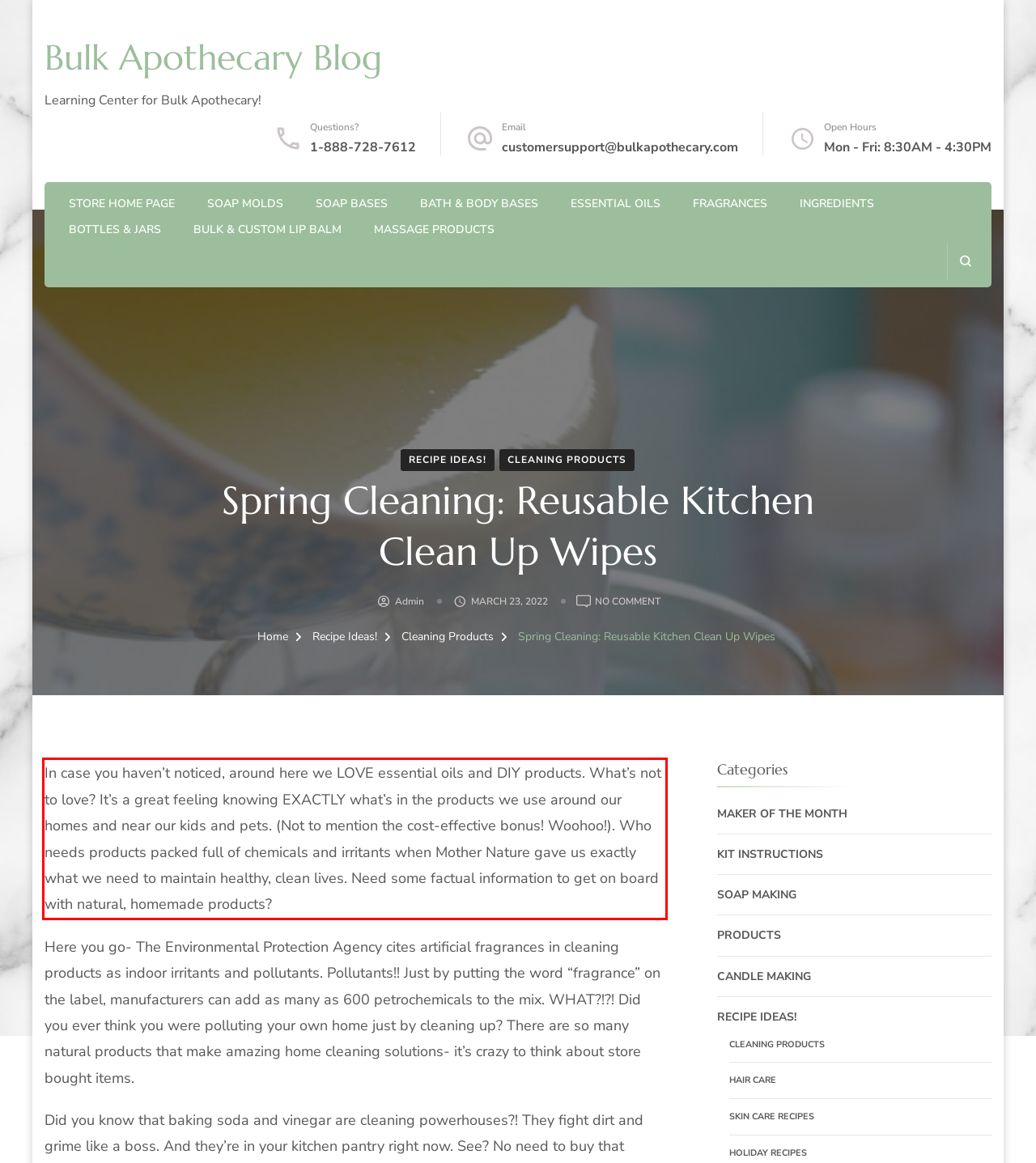You are looking at a screenshot of a webpage with a red rectangle bounding box. Use OCR to identify and extract the text content found inside this red bounding box.

In case you haven’t noticed, around here we LOVE essential oils and DIY products. What’s not to love? It’s a great feeling knowing EXACTLY what’s in the products we use around our homes and near our kids and pets. (Not to mention the cost-effective bonus! Woohoo!). Who needs products packed full of chemicals and irritants when Mother Nature gave us exactly what we need to maintain healthy, clean lives. Need some factual information to get on board with natural, homemade products?